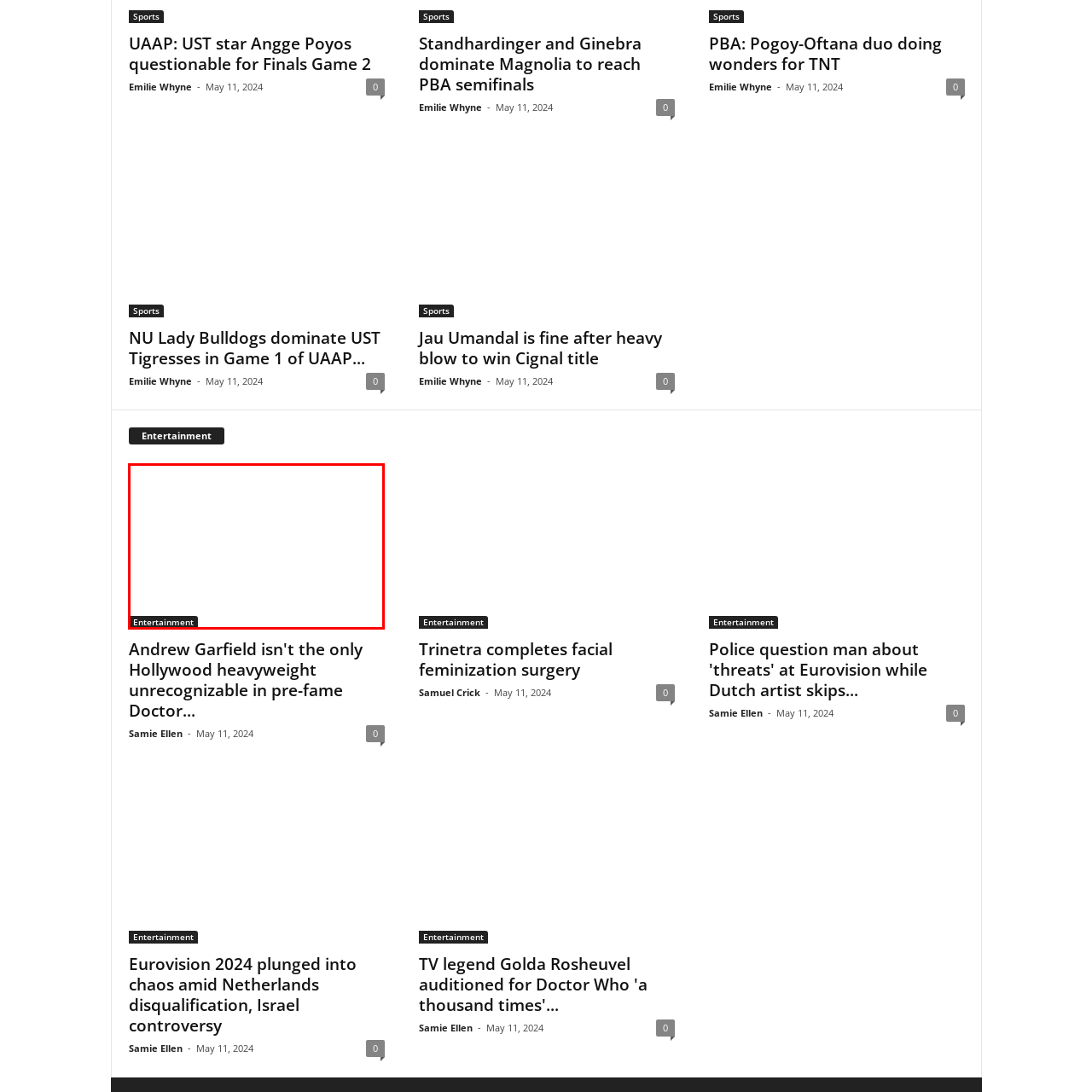Craft an in-depth description of the visual elements captured within the red box.

The image accompanies an article titled "Andrew Garfield isn't the only Hollywood heavyweight unrecognizable in pre-fame Doctor Who," published on May 11, 2024. The article explores notable transformations of well-known actors during their early careers, specifically focusing on Andrew Garfield and others from the iconic series. As part of the entertainment section, the piece likely engages readers with insights and visuals that highlight the contrasting looks of these actors before they gained fame.